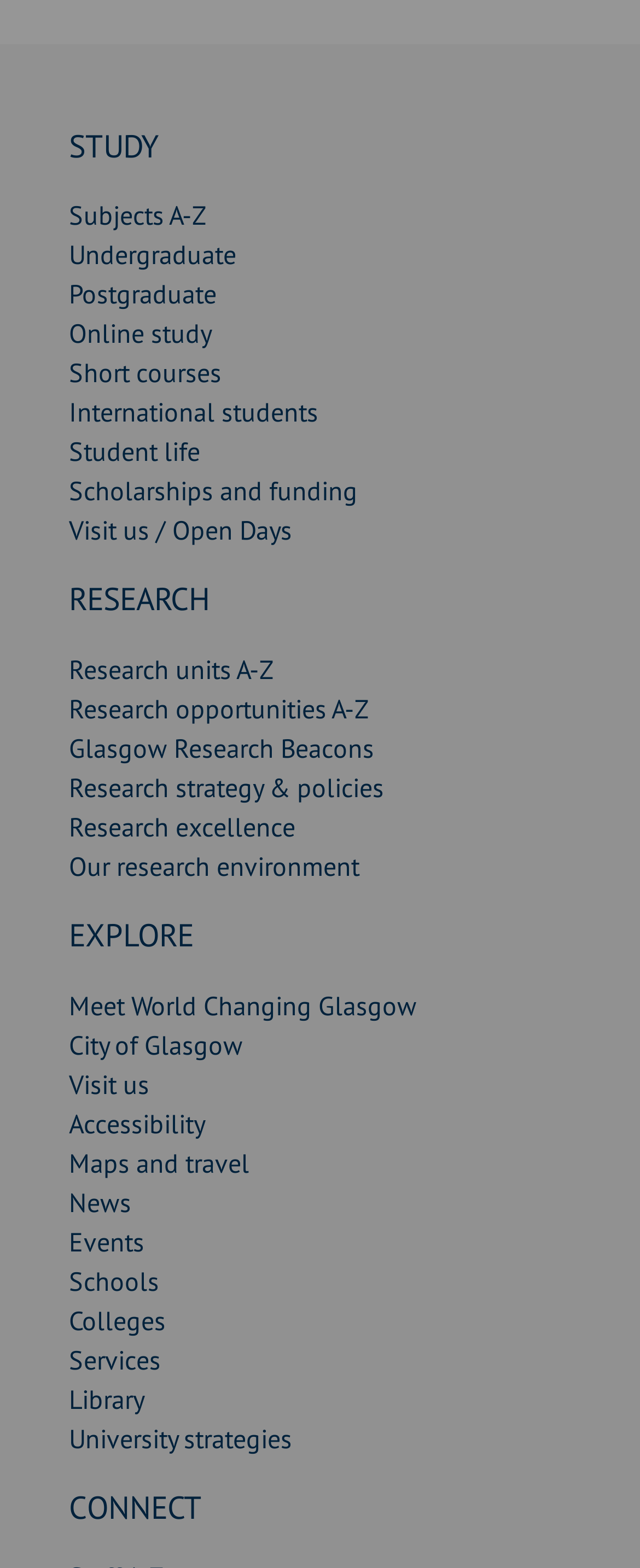Calculate the bounding box coordinates for the UI element based on the following description: "Carnegie Hero Fund Commission". Ensure the coordinates are four float numbers between 0 and 1, i.e., [left, top, right, bottom].

None